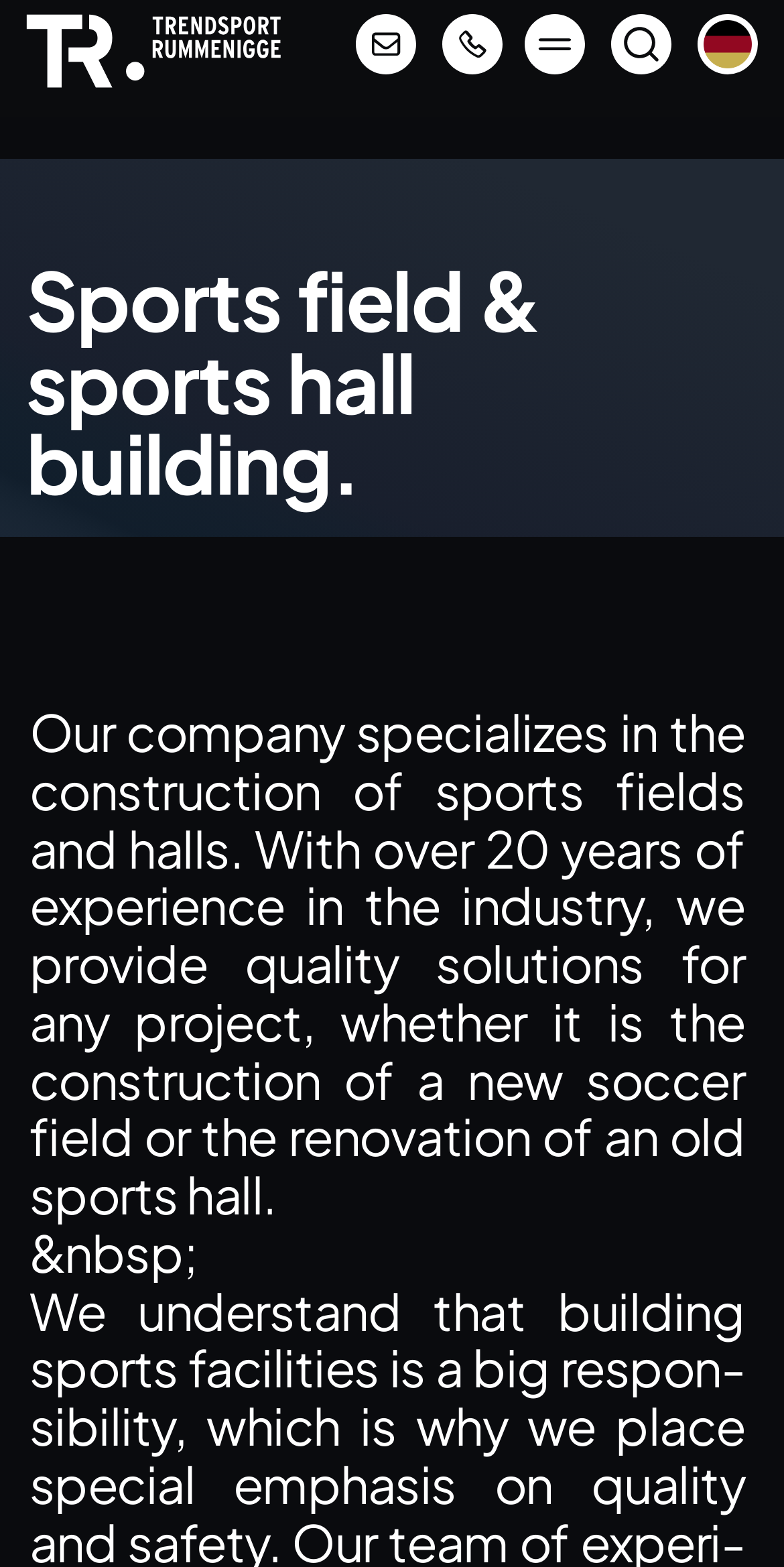How many types of sports fields are listed?
We need a detailed and exhaustive answer to the question. Please elaborate.

The number of types of sports fields is obtained by counting the links under the 'Playgrounds' section, which includes 'Multi Courts', 'Padel Courts', 'Children's Soccerfields', and so on, totaling 14 types.